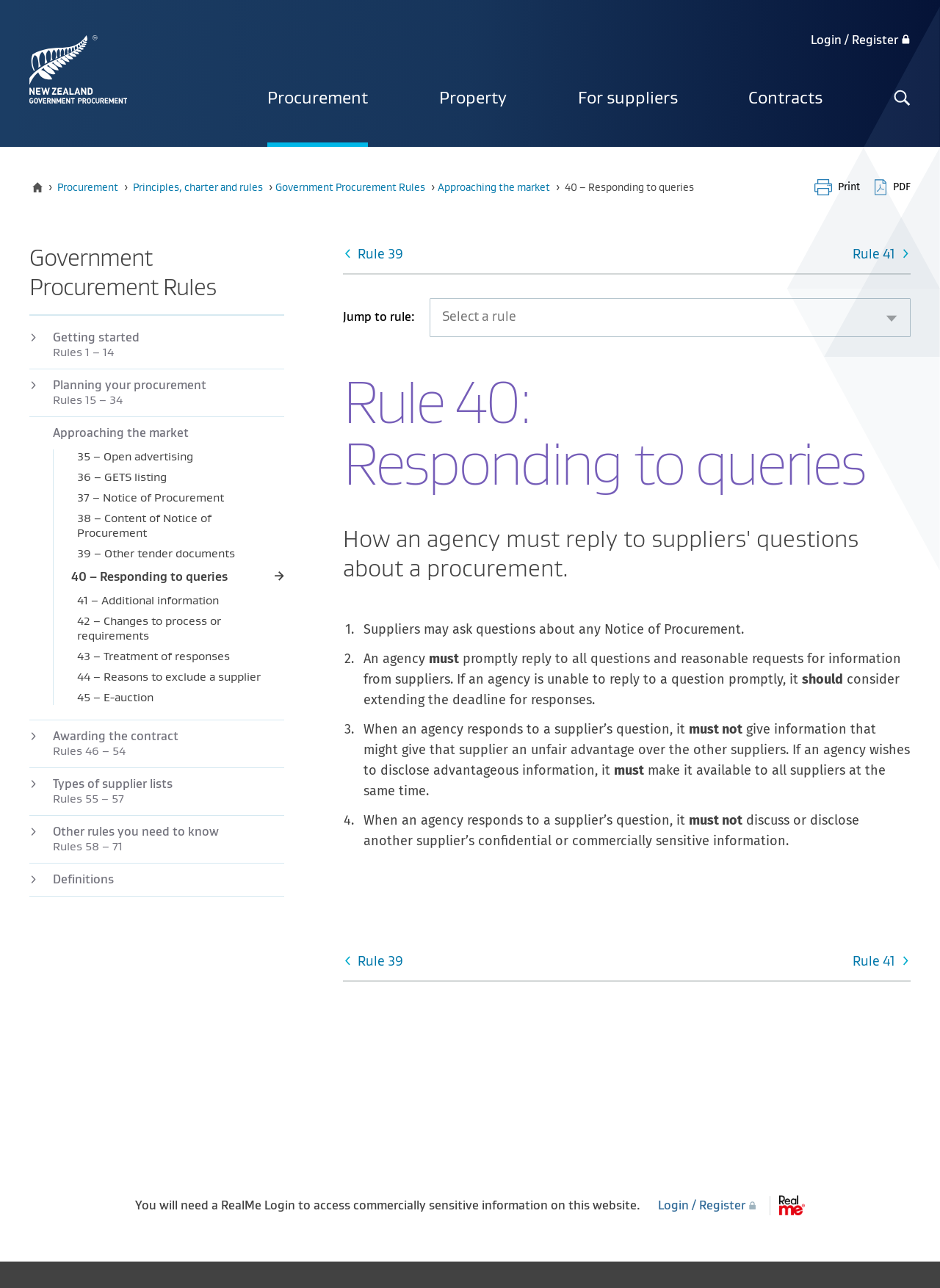Identify the bounding box of the UI element described as follows: "37 – Notice of Procurement". Provide the coordinates as four float numbers in the range of 0 to 1 [left, top, right, bottom].

[0.082, 0.379, 0.302, 0.395]